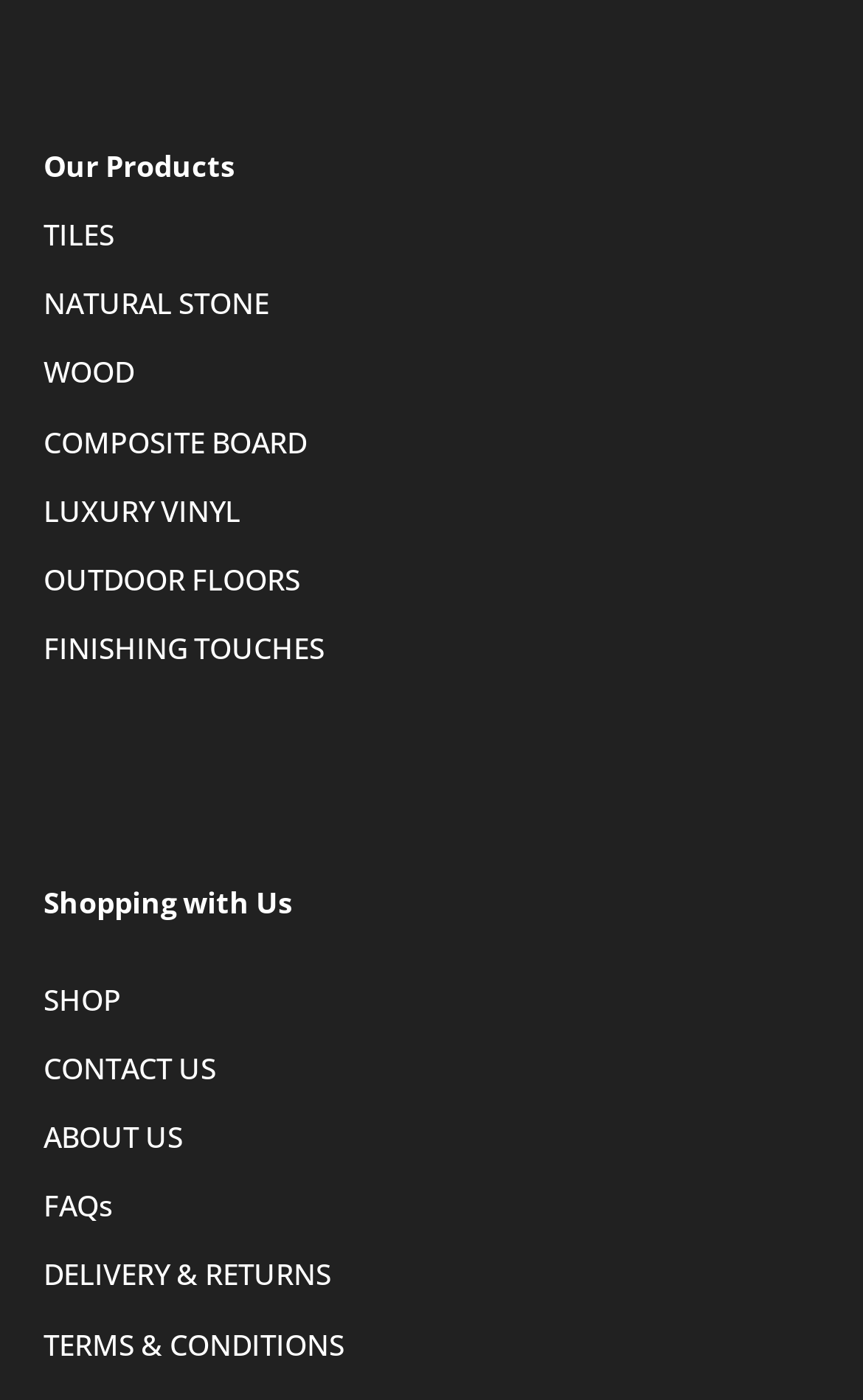What are the main product categories?
Refer to the screenshot and respond with a concise word or phrase.

TILES, NATURAL STONE, etc.